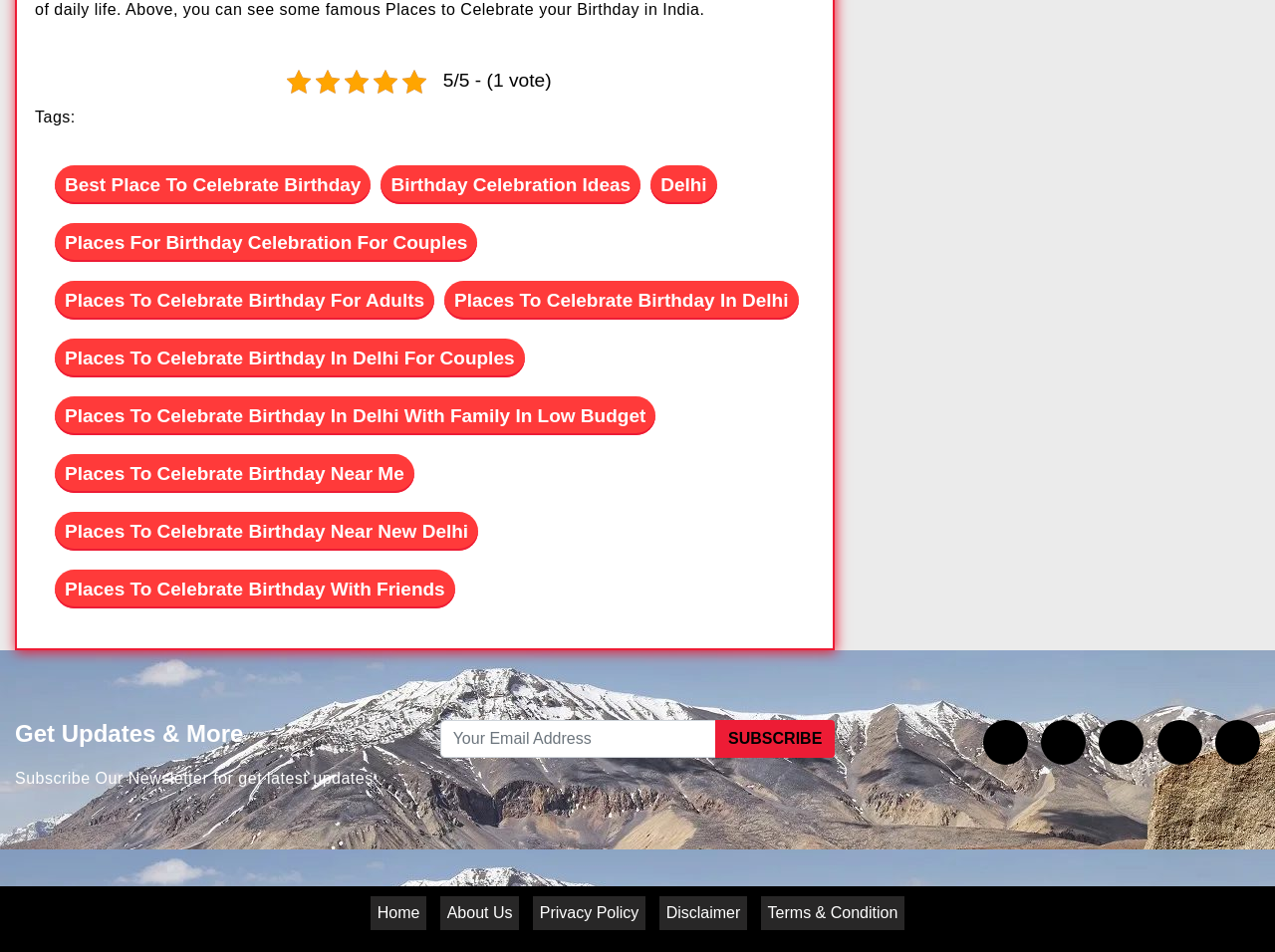What is the purpose of the links on this webpage?
Provide a thorough and detailed answer to the question.

The links on this webpage are related to birthday celebration ideas, such as 'Best Place To Celebrate Birthday', 'Birthday Celebration Ideas', and 'Places To Celebrate Birthday Near Me', suggesting that the webpage is providing resources and suggestions for people looking to celebrate their birthdays.